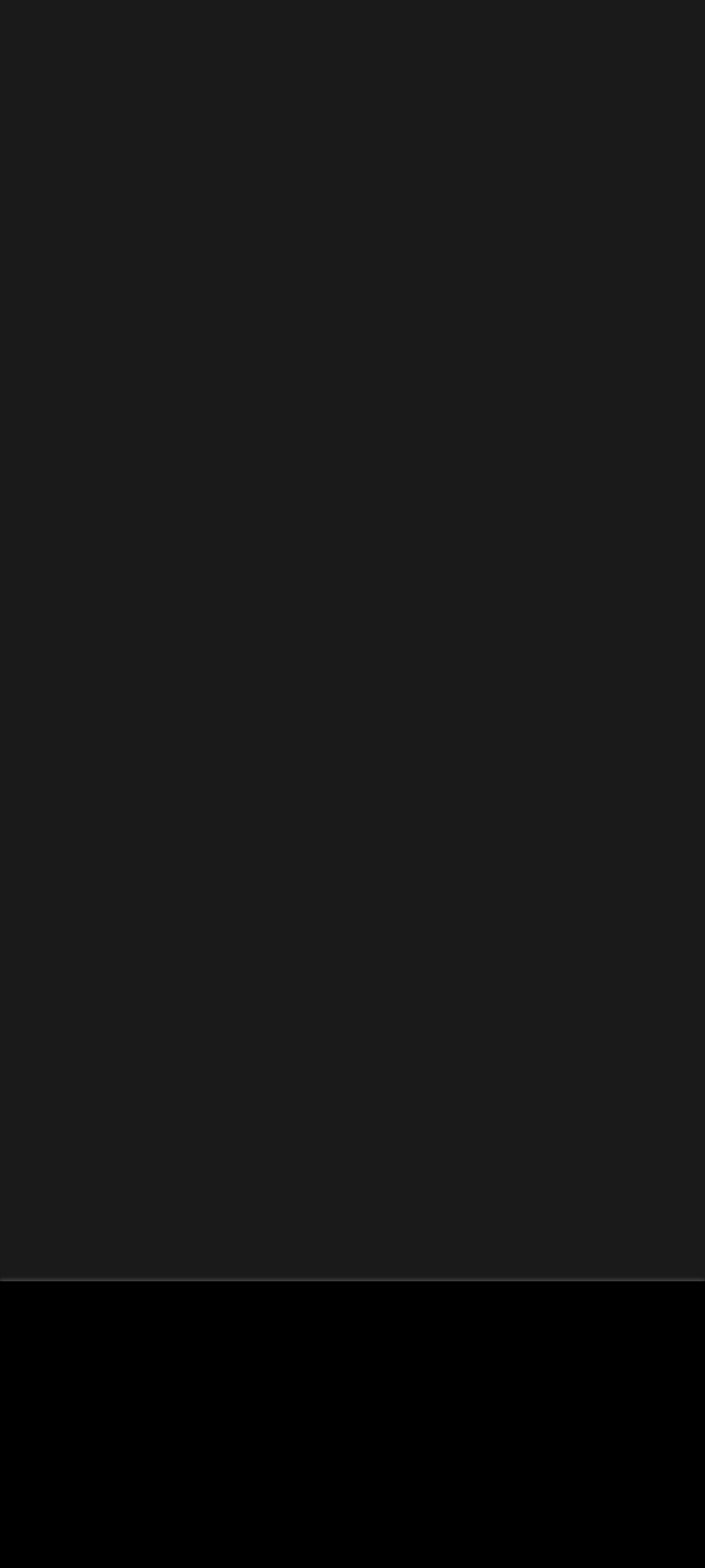Determine the coordinates of the bounding box for the clickable area needed to execute this instruction: "View Casey Miller's profile".

[0.038, 0.015, 0.962, 0.373]